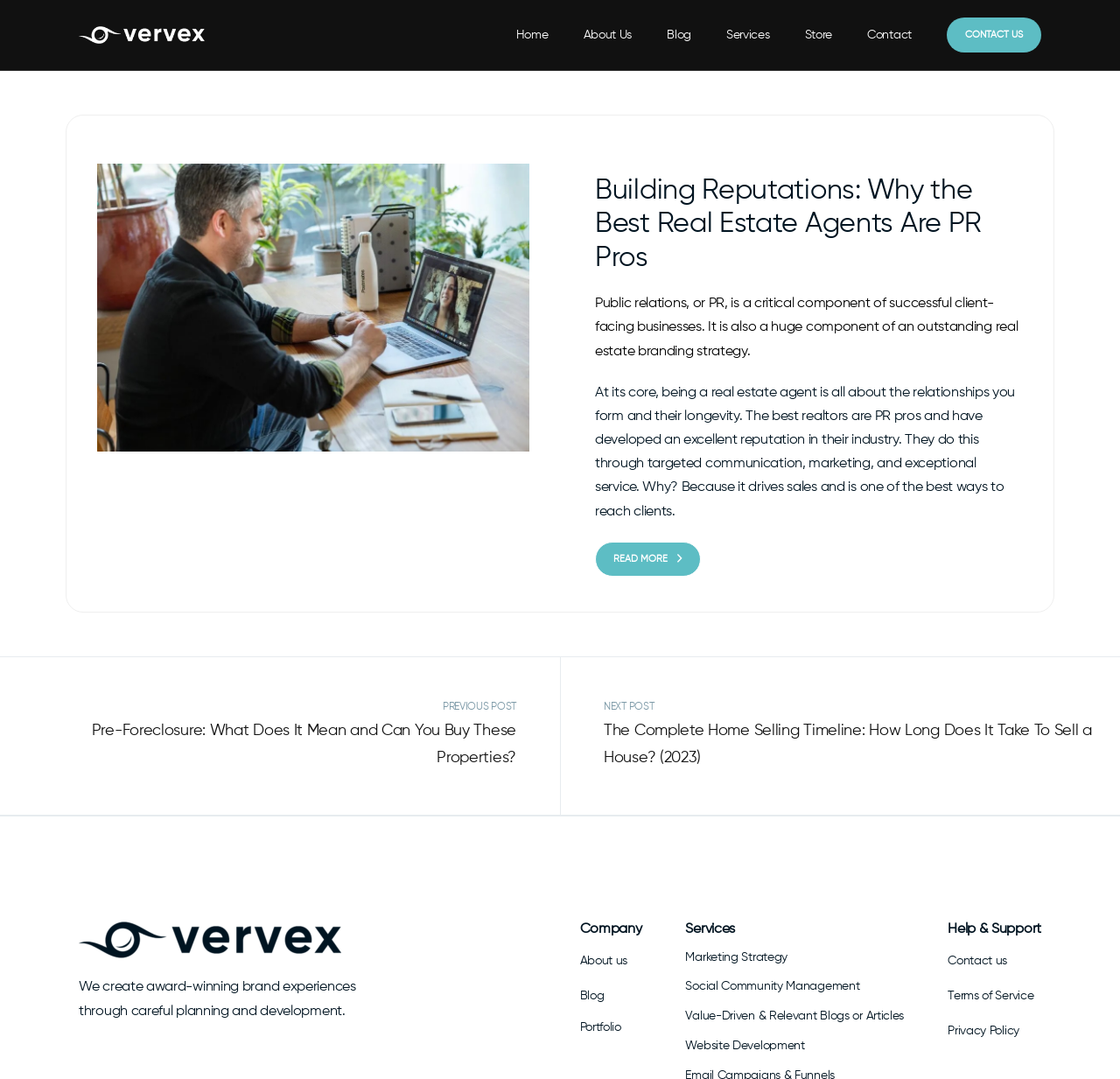Locate the bounding box coordinates of the element's region that should be clicked to carry out the following instruction: "Read the blog post". The coordinates need to be four float numbers between 0 and 1, i.e., [left, top, right, bottom].

[0.531, 0.502, 0.626, 0.534]